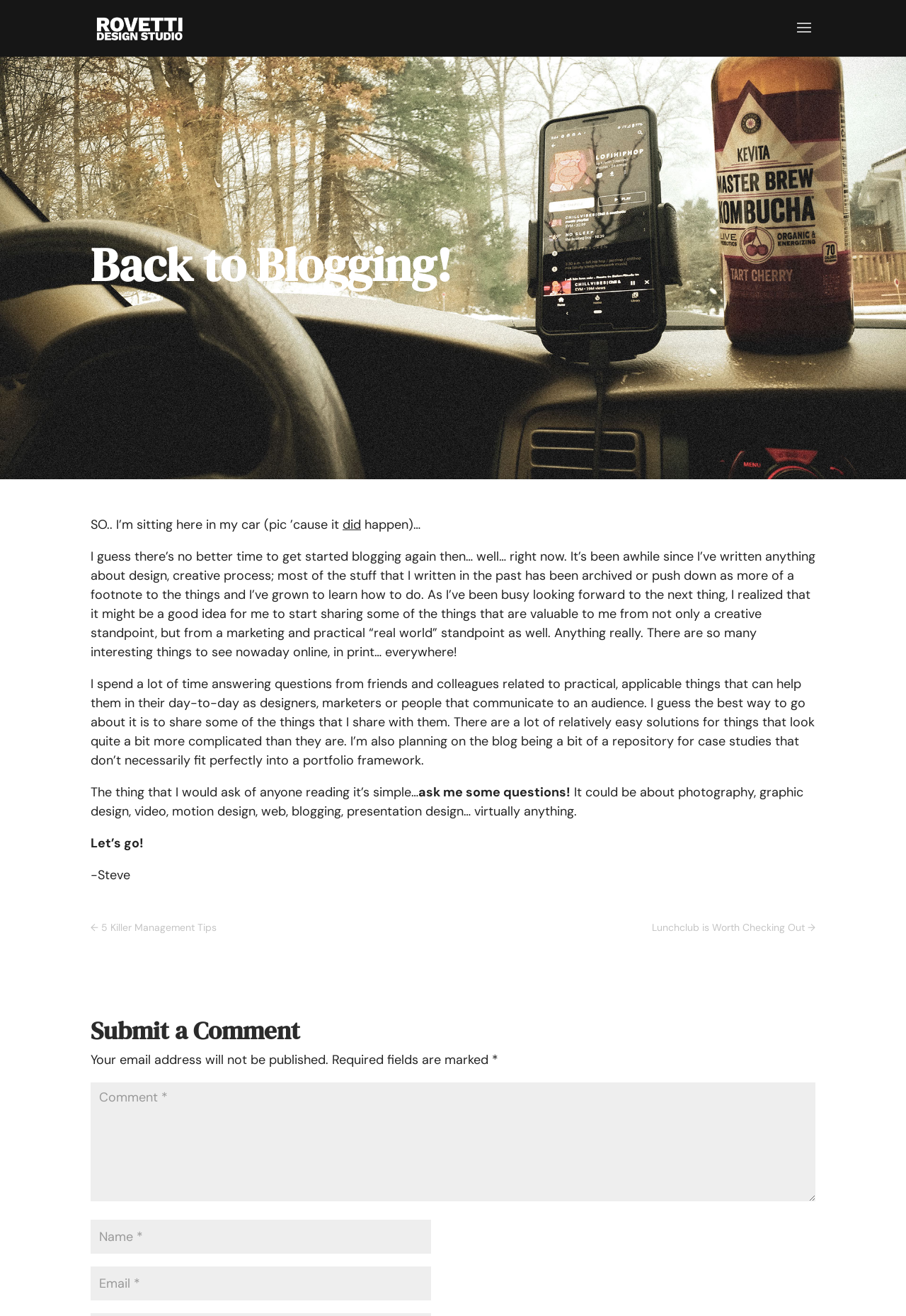Find the bounding box coordinates for the area that must be clicked to perform this action: "Click on the 'The Noizeletter' link".

None